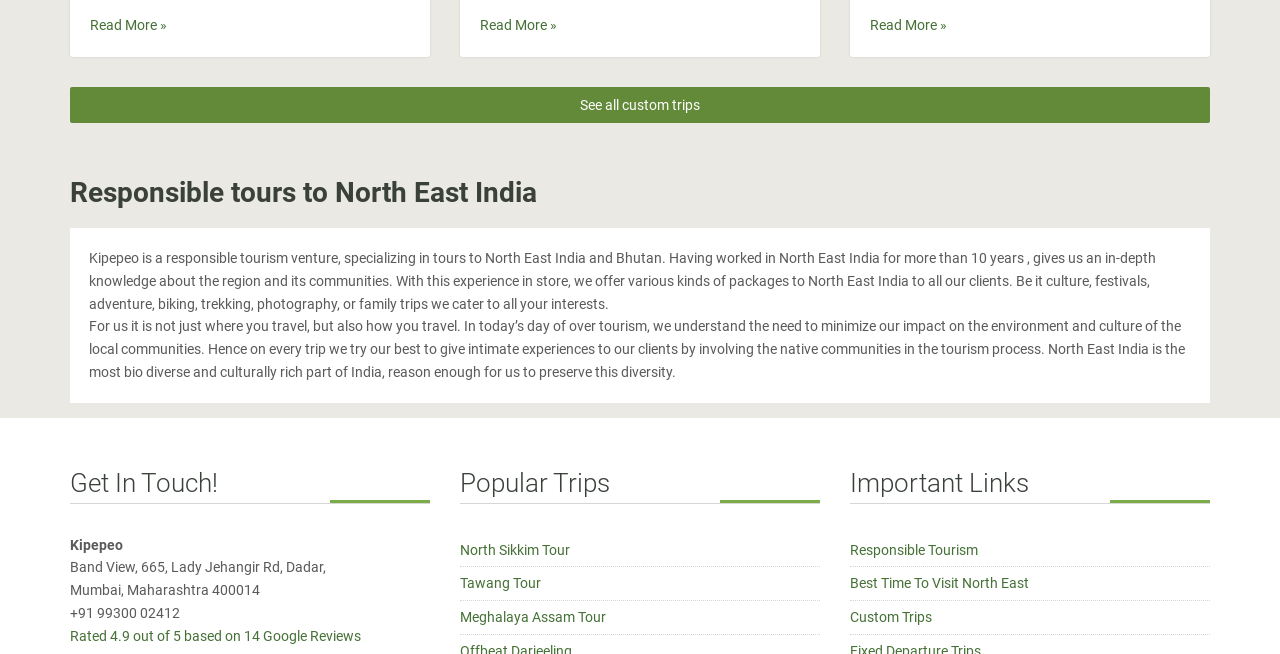Bounding box coordinates are to be given in the format (top-left x, top-left y, bottom-right x, bottom-right y). All values must be floating point numbers between 0 and 1. Provide the bounding box coordinate for the UI element described as: See all custom trips

[0.055, 0.132, 0.945, 0.187]